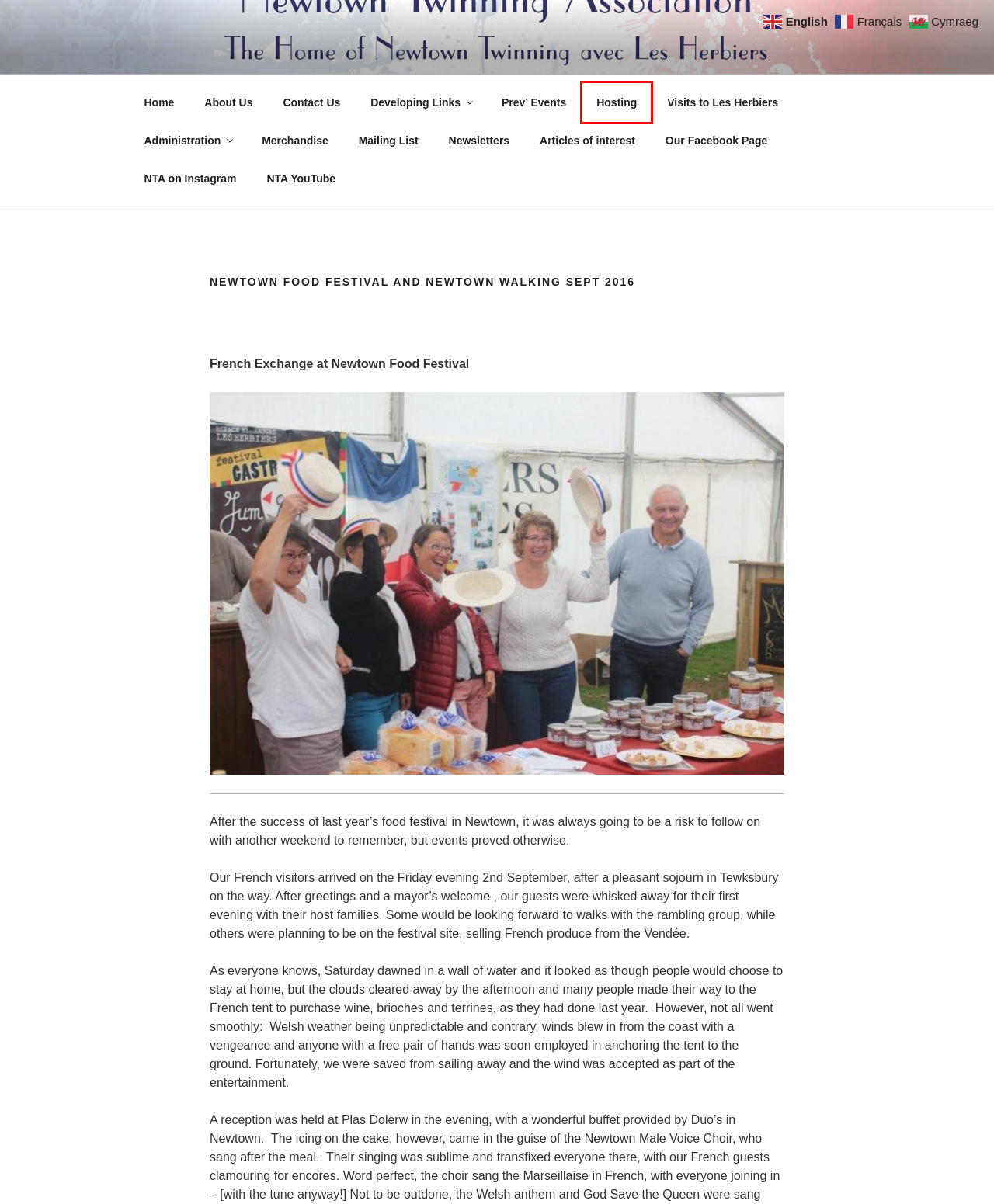You are provided with a screenshot of a webpage that includes a red rectangle bounding box. Please choose the most appropriate webpage description that matches the new webpage after clicking the element within the red bounding box. Here are the candidates:
A. Administration – Newtown Twinning
B. Hosting – Newtown Twinning
C. Prev’ Events – Newtown Twinning
D. Developing Links – Newtown Twinning
E. Newtown Twinning – The Home of Newtown Twinning avec Les Herbiers
F. Contact Us – Newtown Twinning
G. Newsletters – Newtown Twinning
H. Merchandise – Newtown Twinning

B